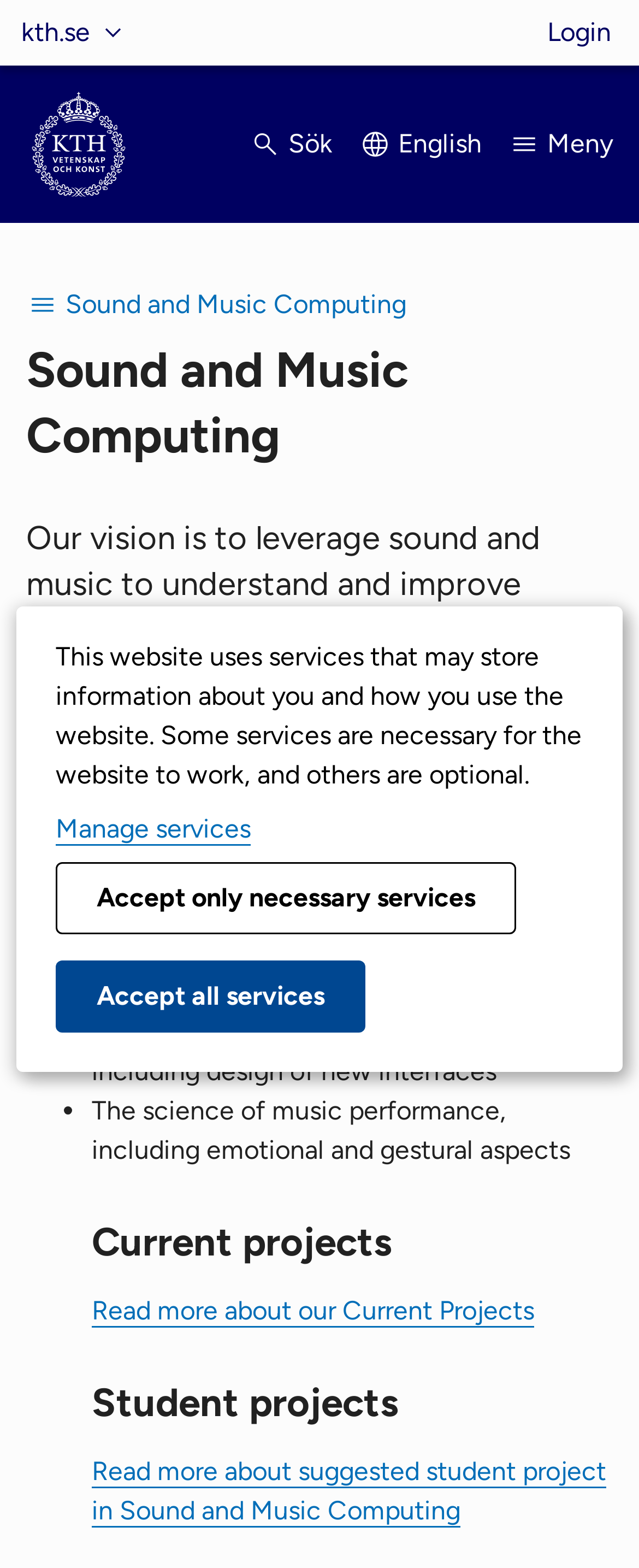Produce an elaborate caption capturing the essence of the webpage.

The webpage is about Sound and Music Computing at KTH Royal Institute of Technology. At the top, there is a dialog box that informs users about the website's use of services that may store information about them. This dialog box is positioned near the top center of the page and contains links to manage services and buttons to accept or decline the use of these services.

Below the dialog box, there is a navigation menu on the top left that provides links to other KTH websites. On the top right, there are links to log in and to switch to the English version of the website. A search button and a menu button are also located on the top right.

The main content of the webpage is divided into sections. The first section is headed "Sound and Music Computing" and contains a brief description of the research vision, which is to understand human communication and interaction through sound and music. This section is positioned near the top center of the page.

Below the vision statement, there are three bullet points that outline the main research streams in Sound and Music Computing, including sound in interaction, technologies for musical expression, and the science of music performance.

Further down the page, there are two sections headed "Current projects" and "Student projects", each with a link to read more about the respective topics. These sections are positioned near the bottom center of the page.

Throughout the webpage, there are several buttons, links, and images, including a logo that links to the KTH homepage.